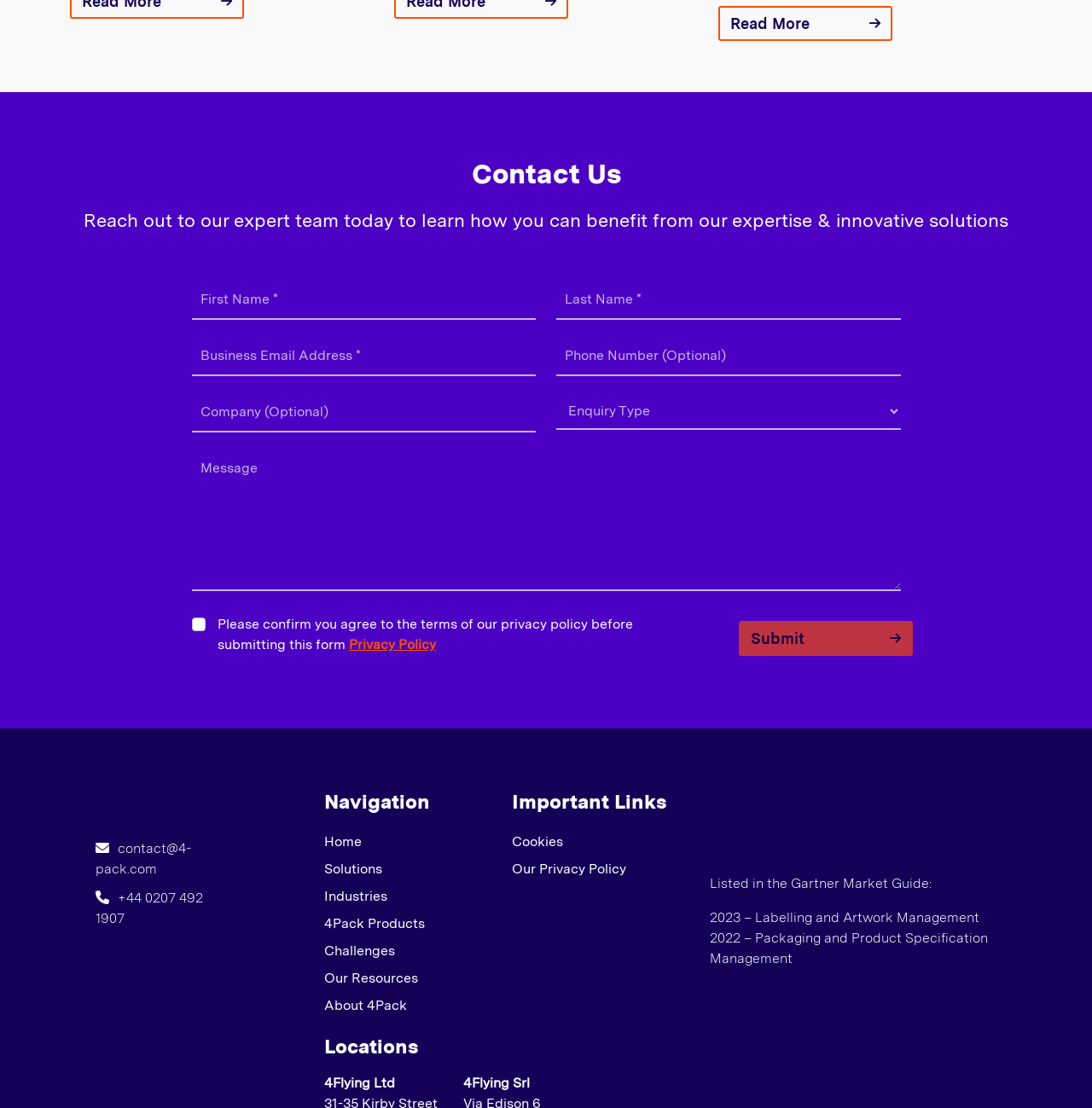Please provide the bounding box coordinates in the format (top-left x, top-left y, bottom-right x, bottom-right y). Remember, all values are floating point numbers between 0 and 1. What is the bounding box coordinate of the region described as: Our Privacy Policy

[0.469, 0.773, 0.573, 0.787]